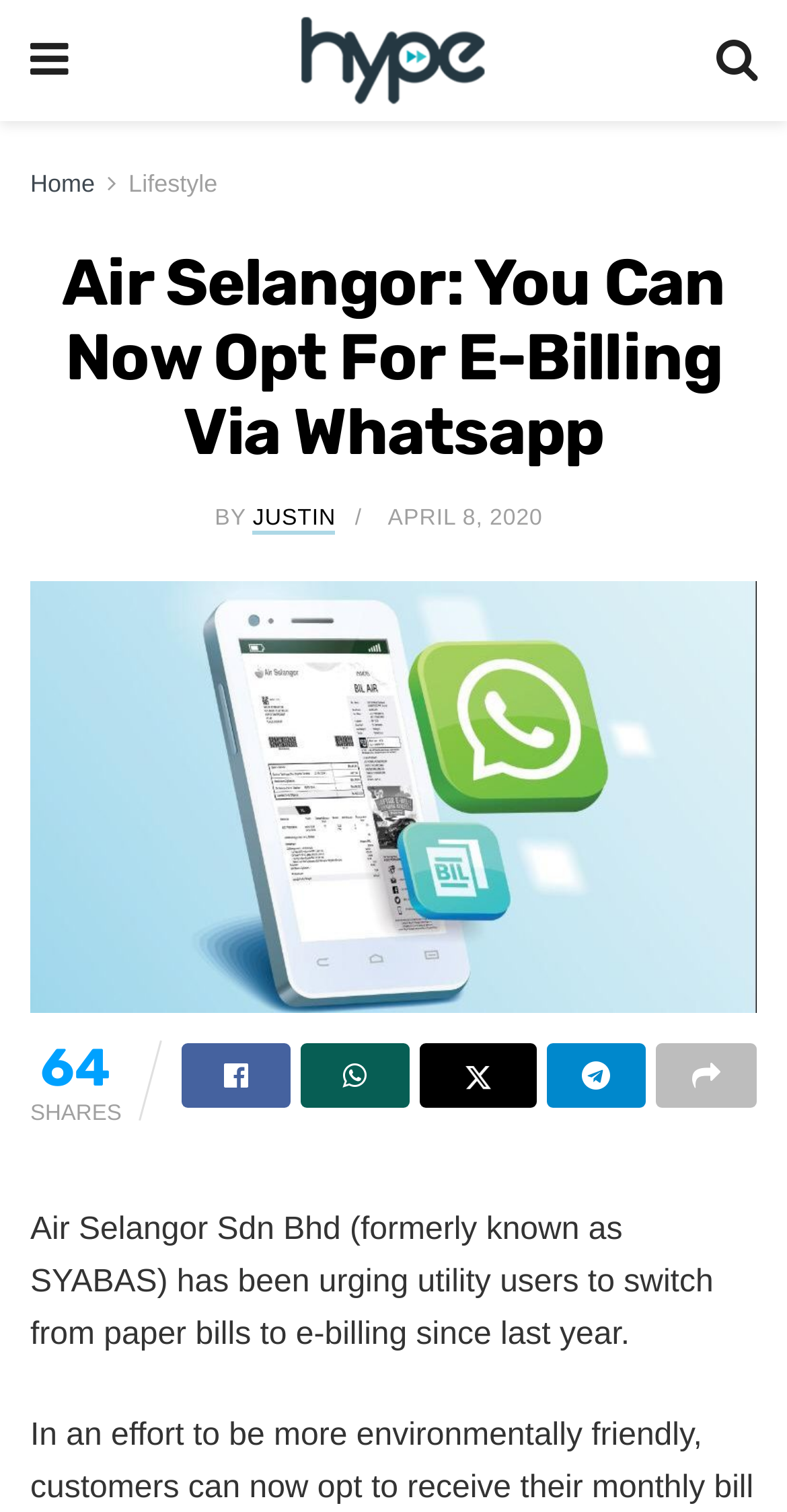Describe in detail what you see on the webpage.

The webpage is about Air Selangor's e-billing service, specifically the option to opt for e-billing via WhatsApp. At the top left, there is a navigation menu with links to "Home" and "Lifestyle". Next to the navigation menu, there is a heading that reads "Air Selangor: You Can Now Opt For E-Billing Via Whatsapp". 

Below the heading, there is an author section with the text "BY JUSTIN" and a date "APRIL 8, 2020". On the same line, there is a share button with the number "64" and the text "SHARES" next to it. 

The main content of the webpage is a paragraph of text that explains how Air Selangor has been promoting e-billing to reduce paper usage. This text is positioned in the middle of the page. 

At the bottom of the page, there are several social media links, including Facebook, Twitter, and Instagram, represented by their respective icons. There is also an image on the bottom right, which appears to be a WhatsApp icon.